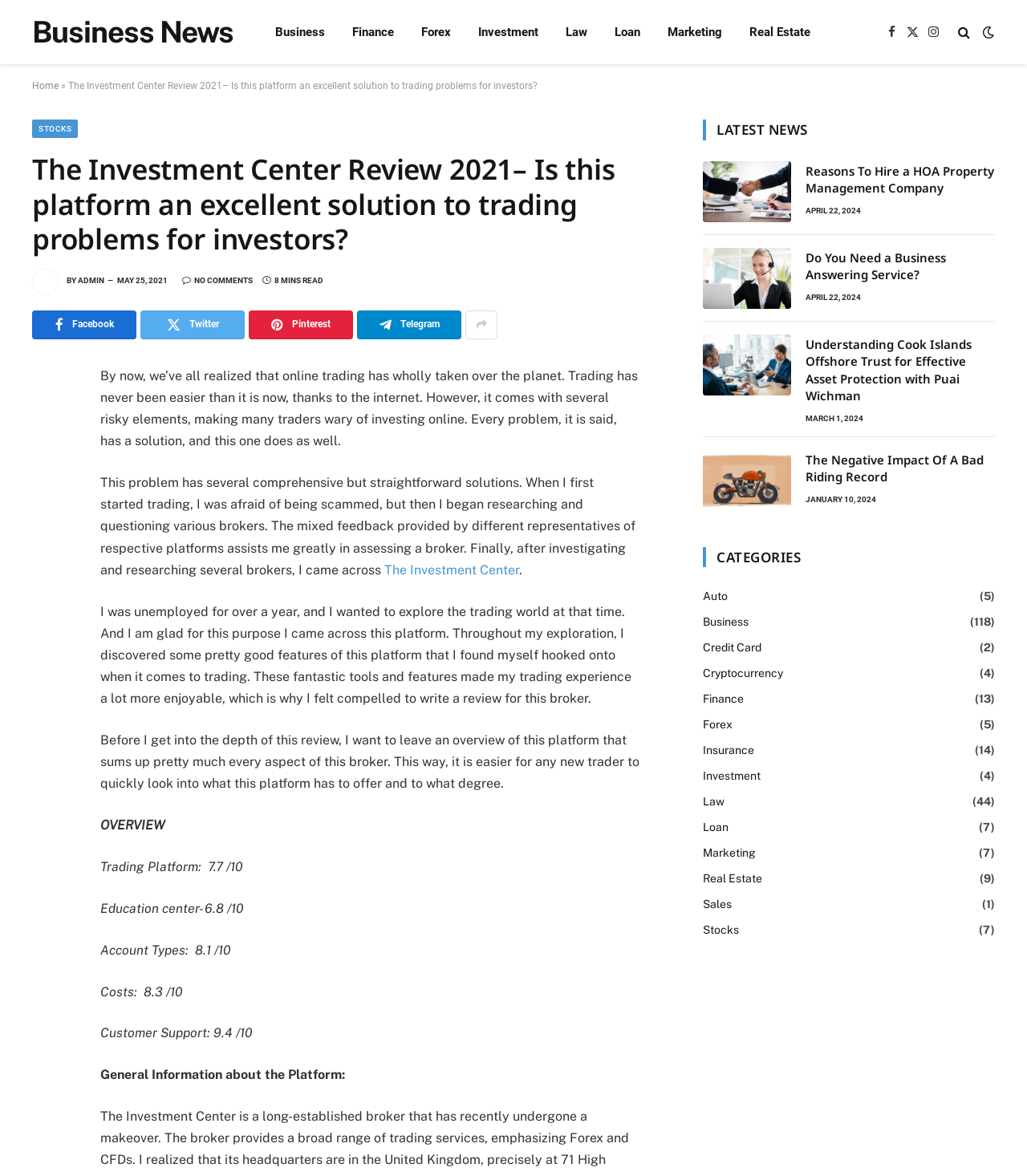Using the image as a reference, answer the following question in as much detail as possible:
How many minutes does it take to read the article?

The answer can be found near the top of the article, where it says '8 MINS READ'.